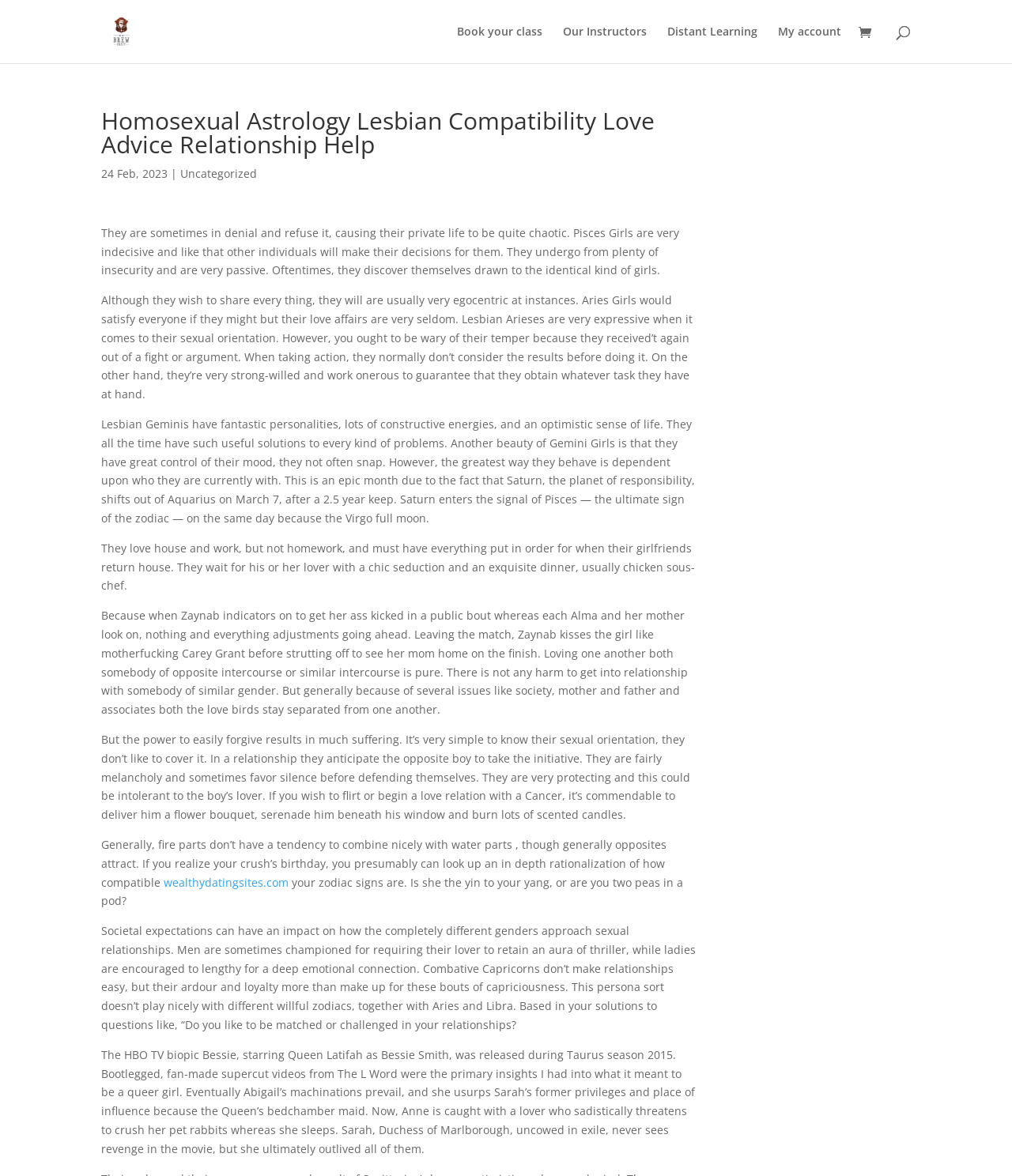Provide the bounding box coordinates for the area that should be clicked to complete the instruction: "Search for something".

[0.1, 0.0, 0.9, 0.001]